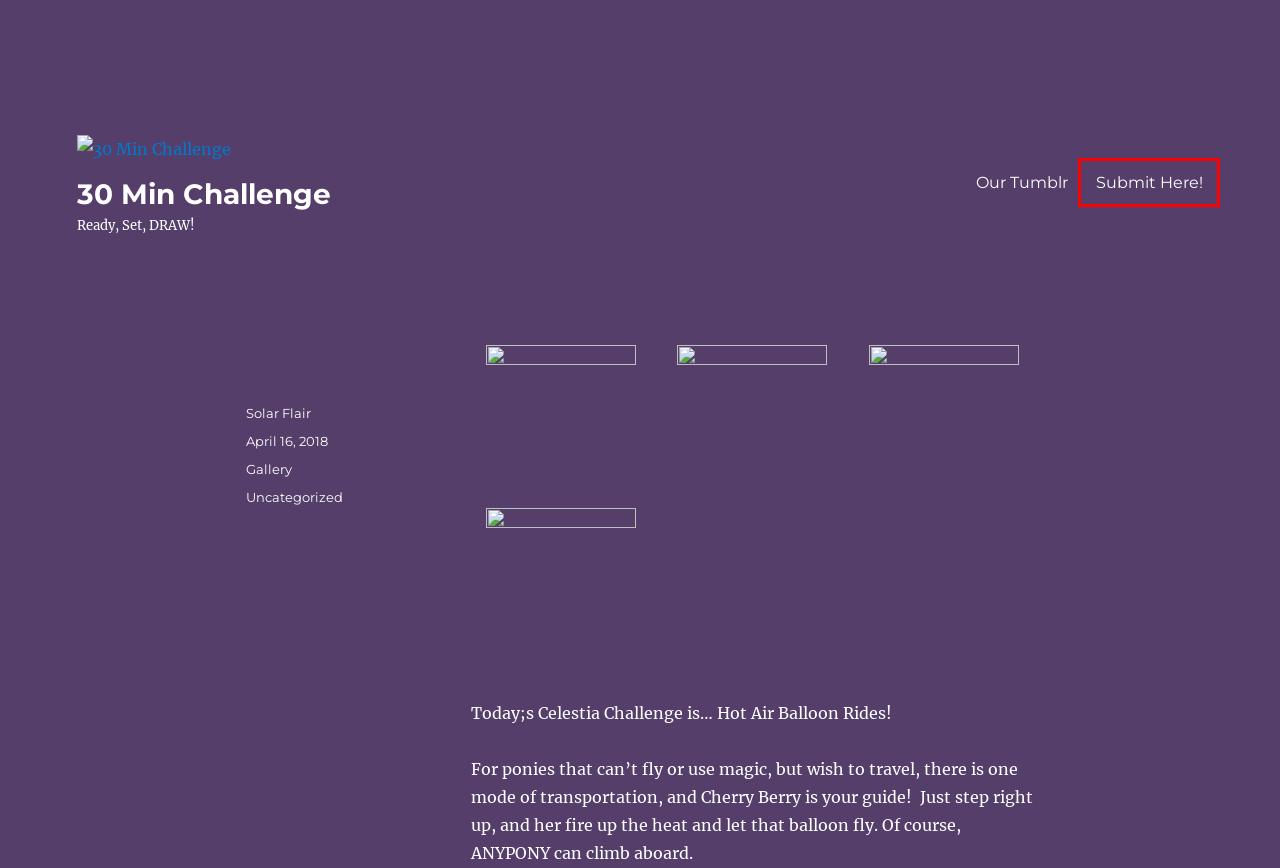Analyze the screenshot of a webpage that features a red rectangle bounding box. Pick the webpage description that best matches the new webpage you would see after clicking on the element within the red bounding box. Here are the candidates:
A. February 2023 – 30 Min Challenge
B. 30 Minute Art Challenge
C. Gallery – 30 Min Challenge
D. December 2015 – 30 Min Challenge
E. March 2021 – 30 Min Challenge
F. 30 Min Challenge – Ready, Set, DRAW!
G. Solar Flair – 30 Min Challenge
H. Uncategorized – 30 Min Challenge

B